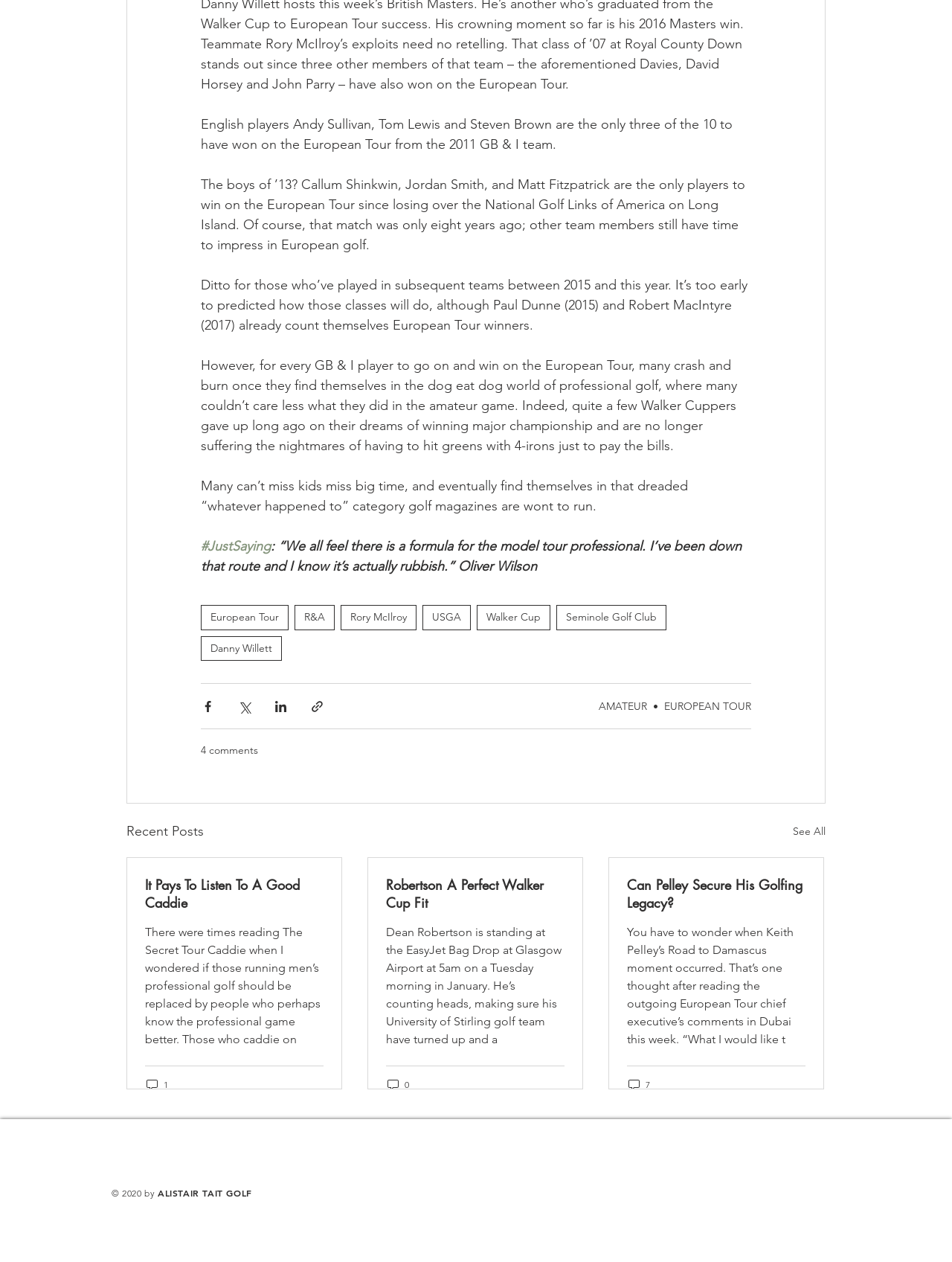Using the information shown in the image, answer the question with as much detail as possible: Who is quoted in the article?

After analyzing the webpage, I found a quote from Oliver Wilson, a golf player, which suggests that he is one of the individuals quoted in the article.